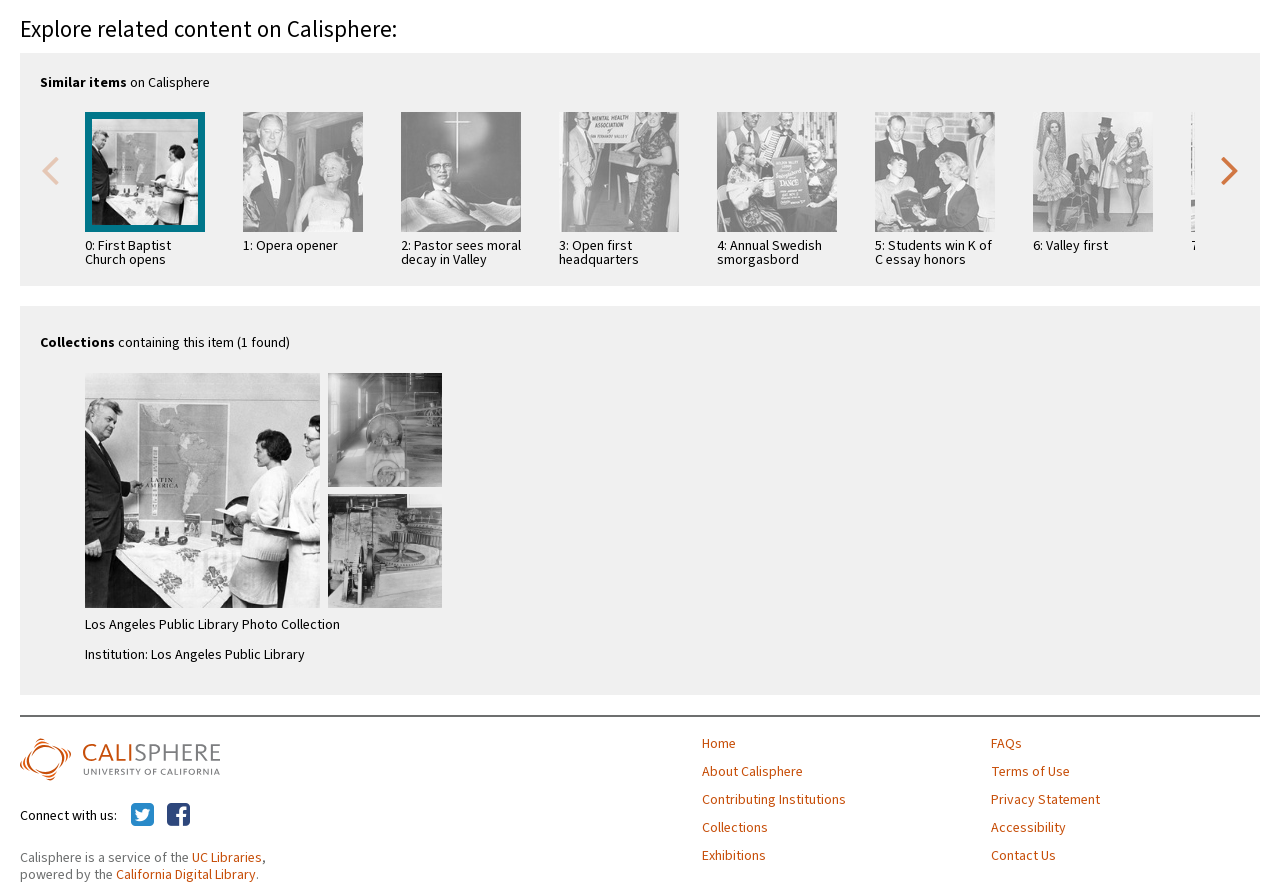What is the text of the button at the bottom left of the webpage?
Please provide a single word or phrase as your answer based on the image.

Previous